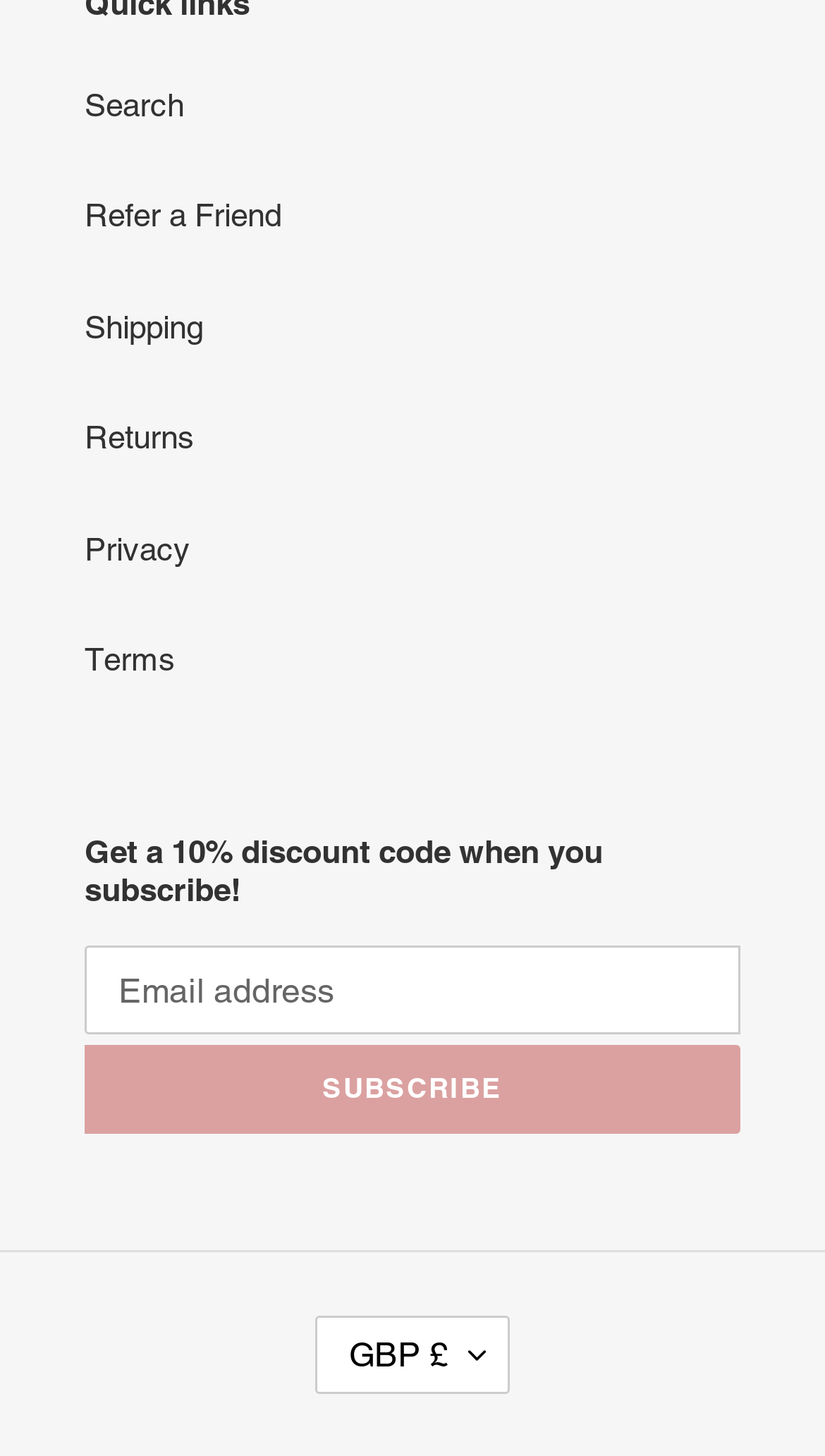Locate the bounding box for the described UI element: "Contact". Ensure the coordinates are four float numbers between 0 and 1, formatted as [left, top, right, bottom].

None